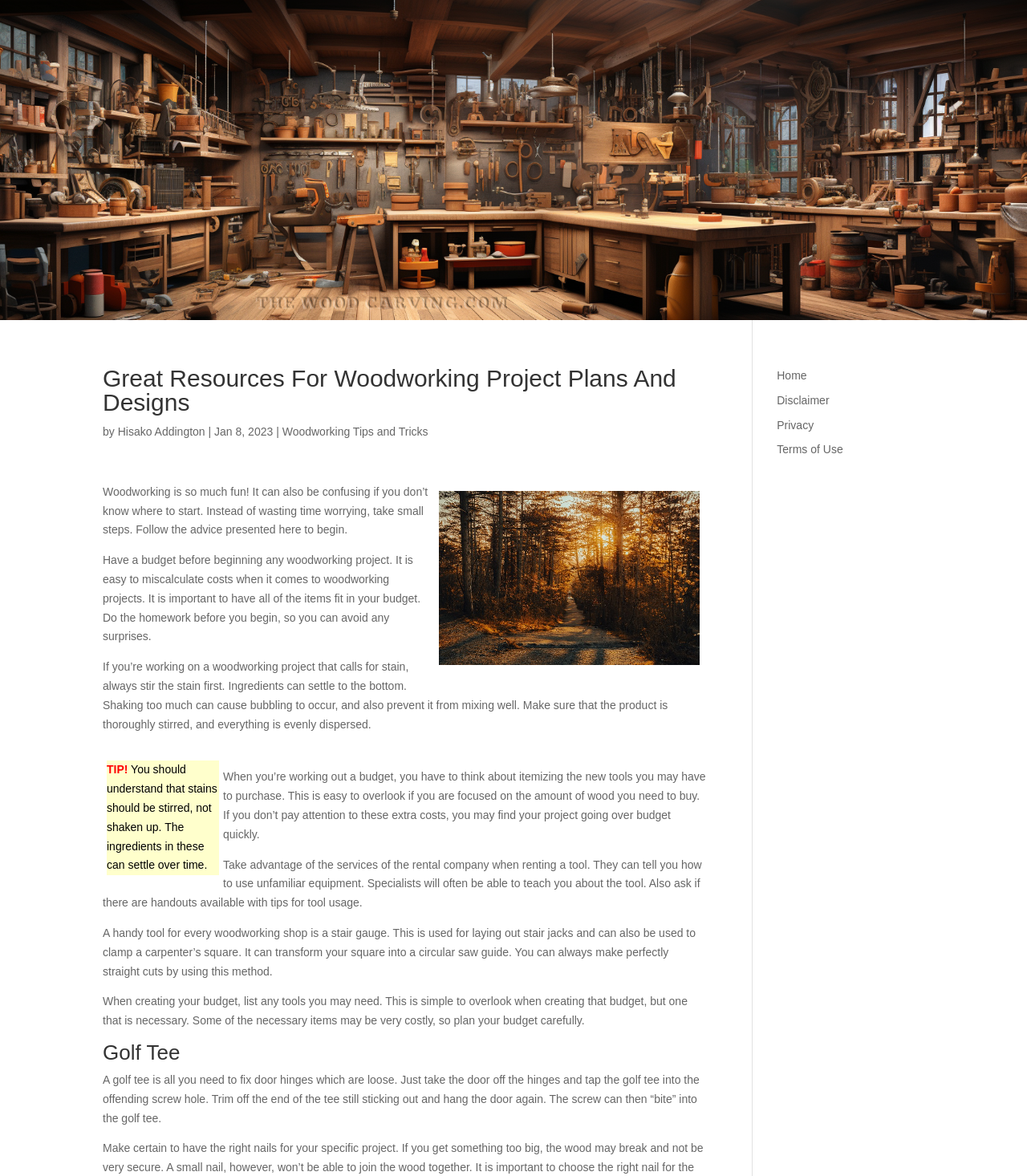Locate the bounding box coordinates for the element described below: "Home". The coordinates must be four float values between 0 and 1, formatted as [left, top, right, bottom].

[0.756, 0.314, 0.786, 0.325]